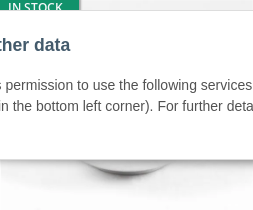Please provide a brief answer to the following inquiry using a single word or phrase:
What type of consumers is this product catering to?

Health-conscious consumers